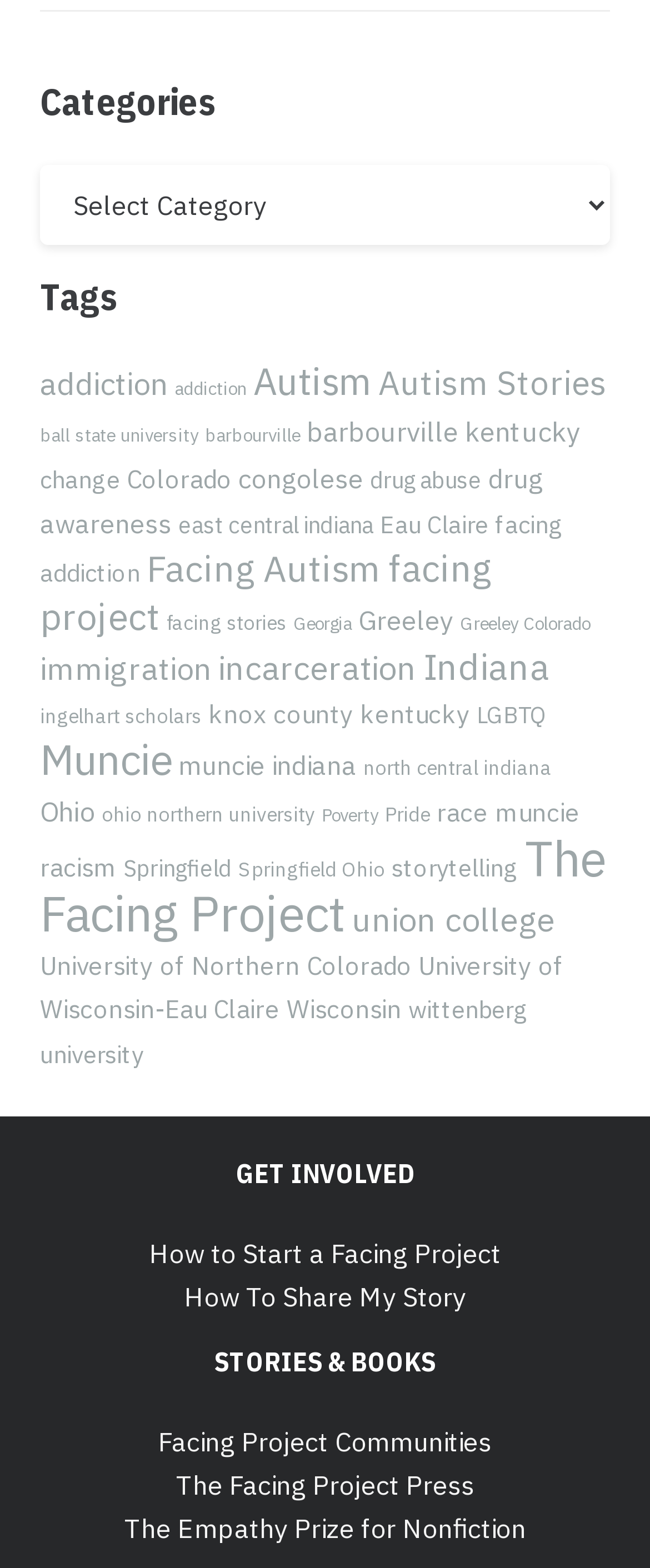What is the category with the fewest items?
Kindly offer a comprehensive and detailed response to the question.

I looked at the list of links under the 'Categories' heading and found that 'Poverty' has the fewest items, with 5 items.